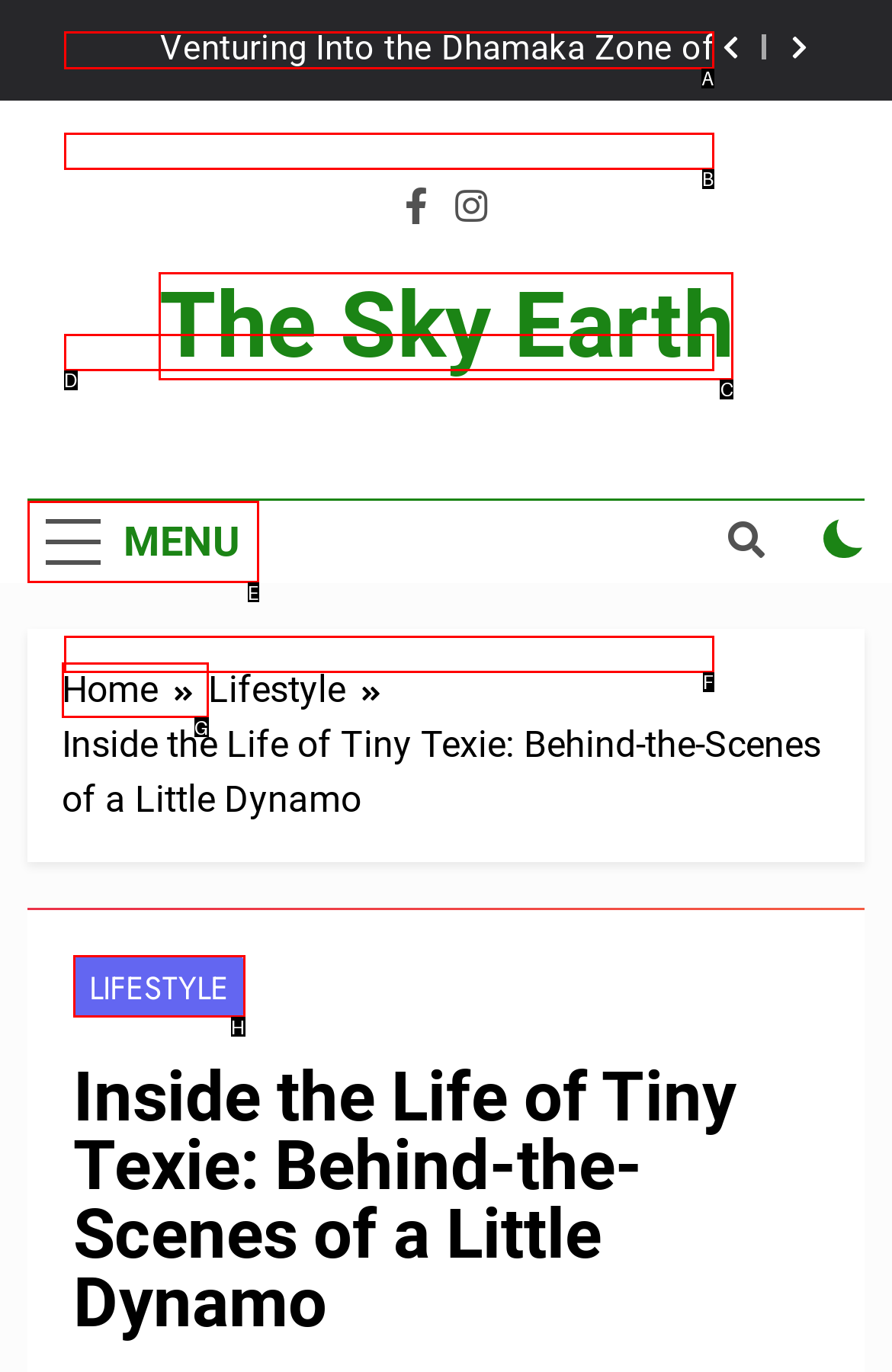Identify the correct UI element to click on to achieve the task: Read the article about mastering USDTCCK investment. Provide the letter of the appropriate element directly from the available choices.

A